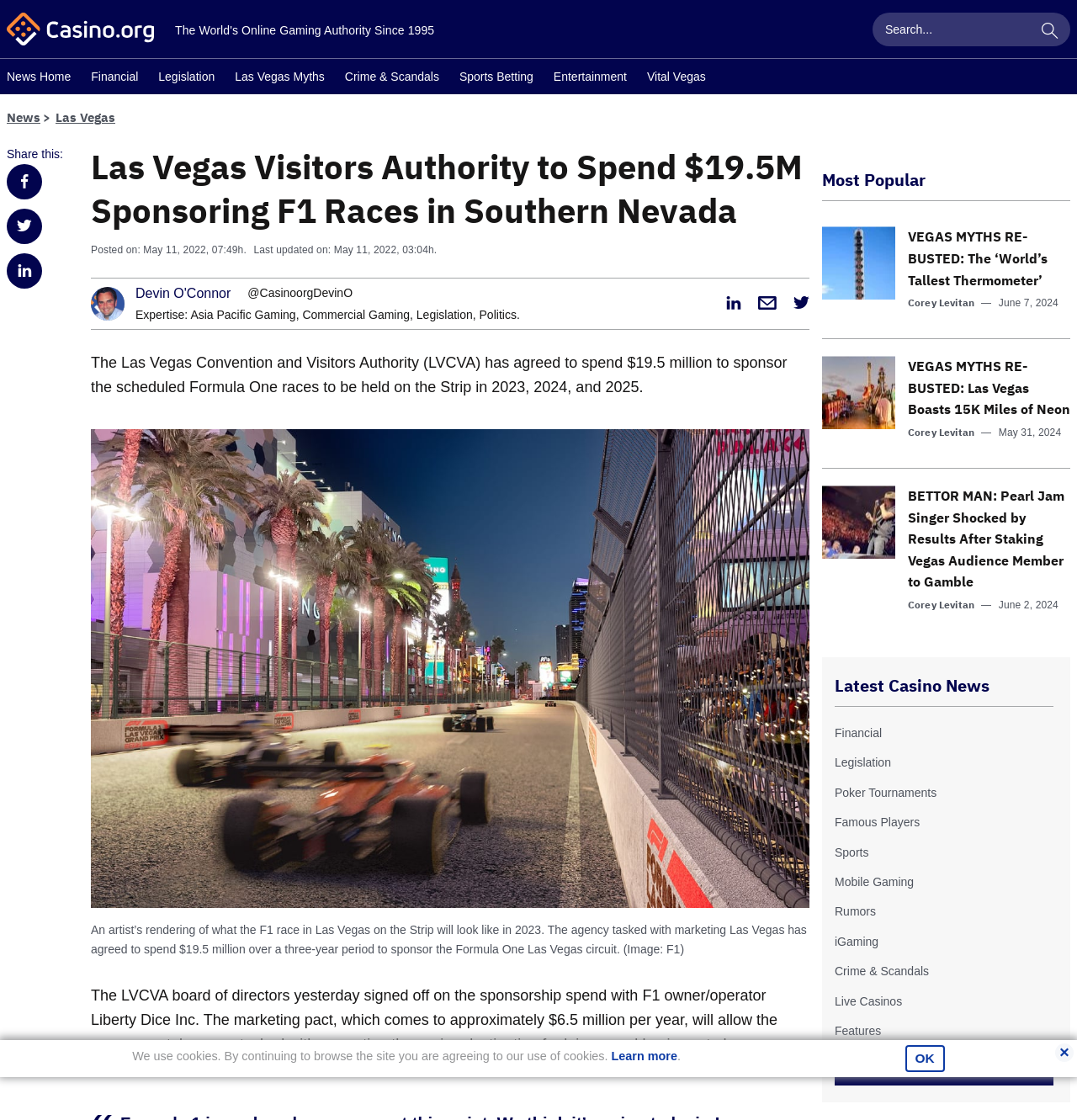Locate the bounding box coordinates of the element that needs to be clicked to carry out the instruction: "Read the article about Las Vegas Myths". The coordinates should be given as four float numbers ranging from 0 to 1, i.e., [left, top, right, bottom].

[0.218, 0.056, 0.301, 0.084]